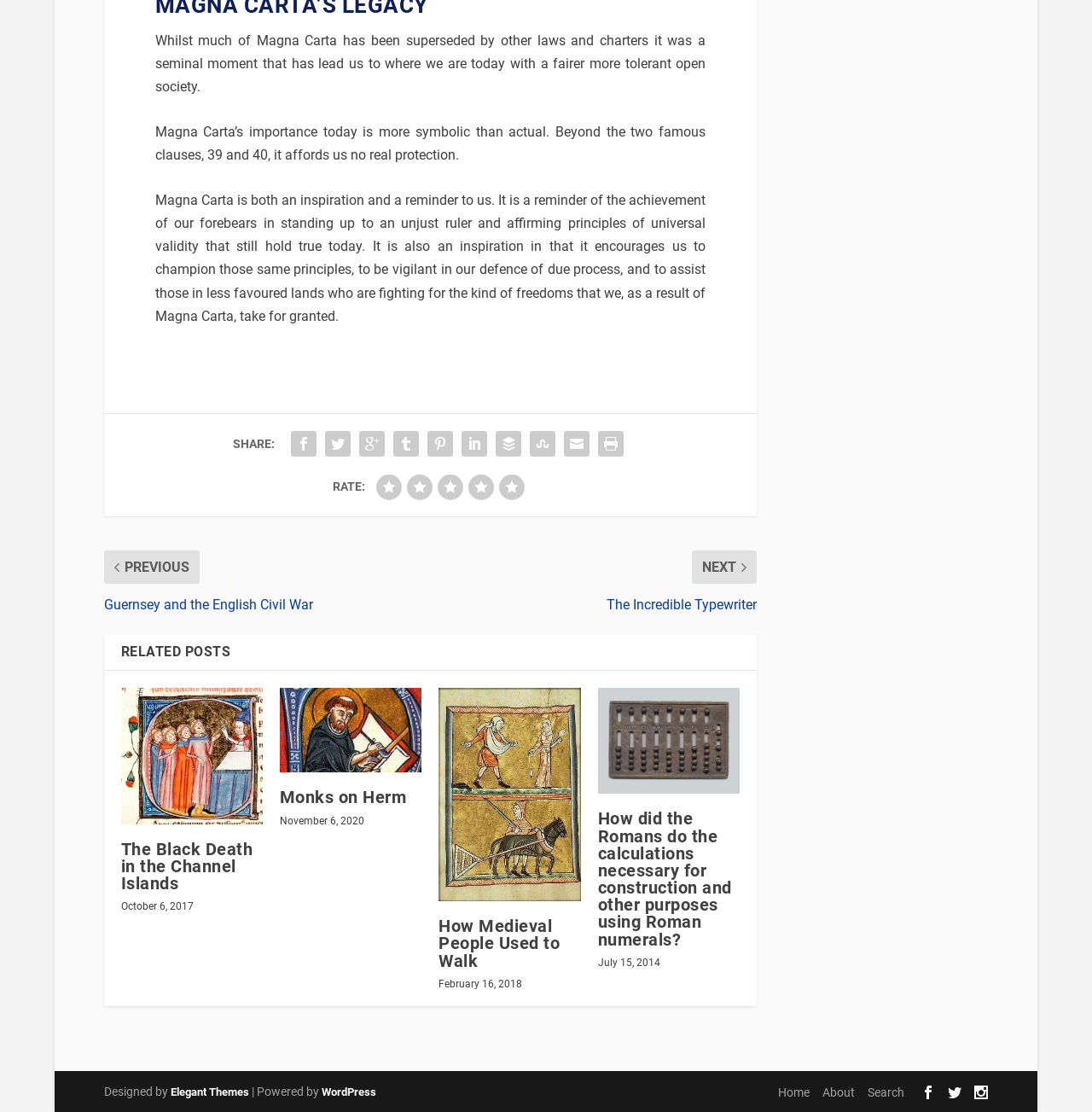Specify the bounding box coordinates of the area to click in order to execute this command: 'Read related post 'The Black Death in the Channel Islands''. The coordinates should consist of four float numbers ranging from 0 to 1, and should be formatted as [left, top, right, bottom].

[0.111, 0.618, 0.241, 0.741]